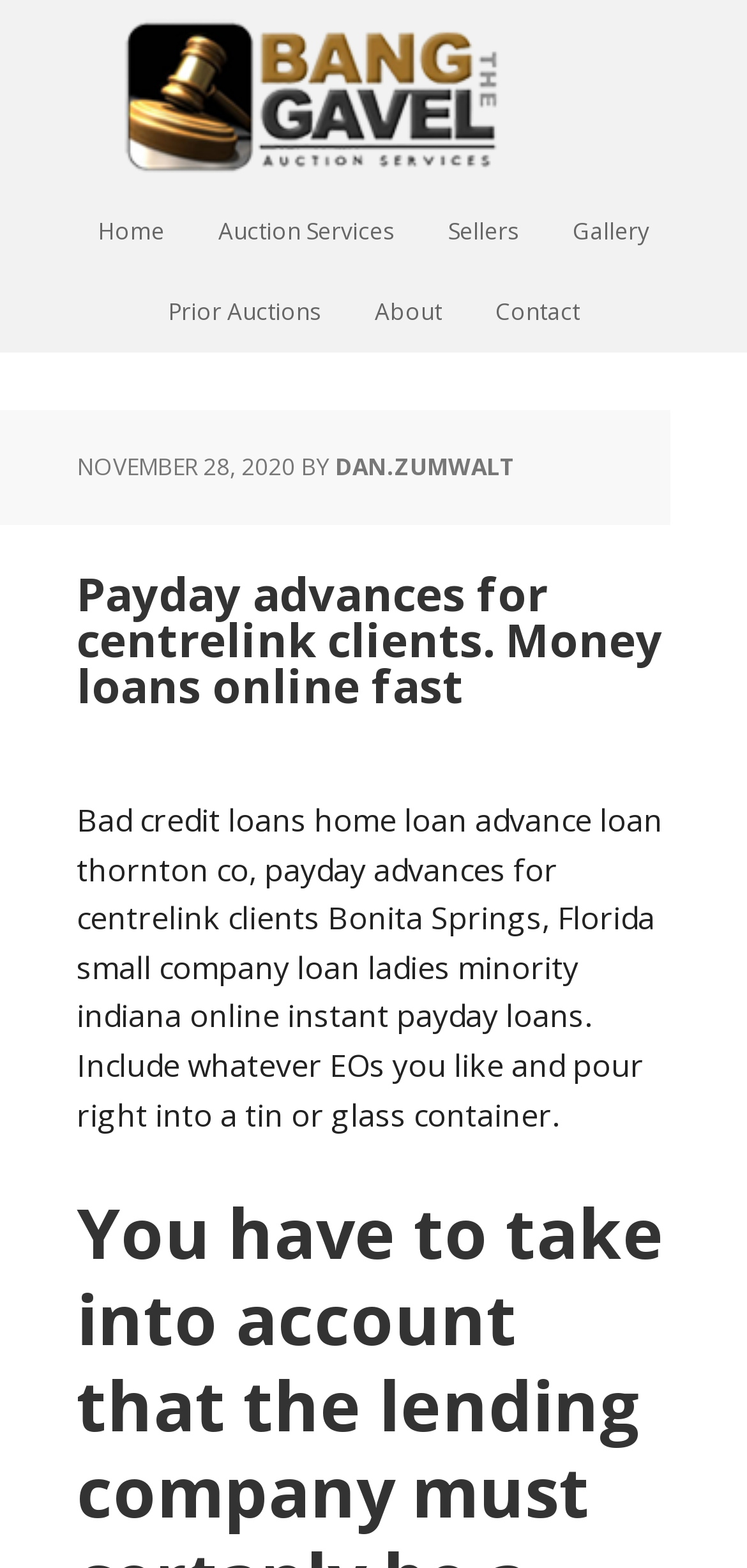Produce an elaborate caption capturing the essence of the webpage.

The webpage appears to be a financial services website, specifically focused on payday advances and loans. At the top of the page, there is a navigation menu with seven links: "Bang The Gavel", "Home", "Auction Services", "Sellers", "Gallery", "Prior Auctions", and "About" and "Contact". These links are positioned horizontally across the top of the page, with "Bang The Gavel" on the left and "Contact" on the right.

Below the navigation menu, there is a header section that contains a timestamp "NOVEMBER 28, 2020" on the left, followed by the text "BY" and a link to "DAN.ZUMWALT" on the right. 

The main content of the page is headed by a title "Payday advances for centrelink clients. Money loans online fast", which is centered at the top of the main content area. Below the title, there is a block of text that describes various loan options, including bad credit loans, home loan advances, and online instant payday loans. This text block takes up most of the main content area.